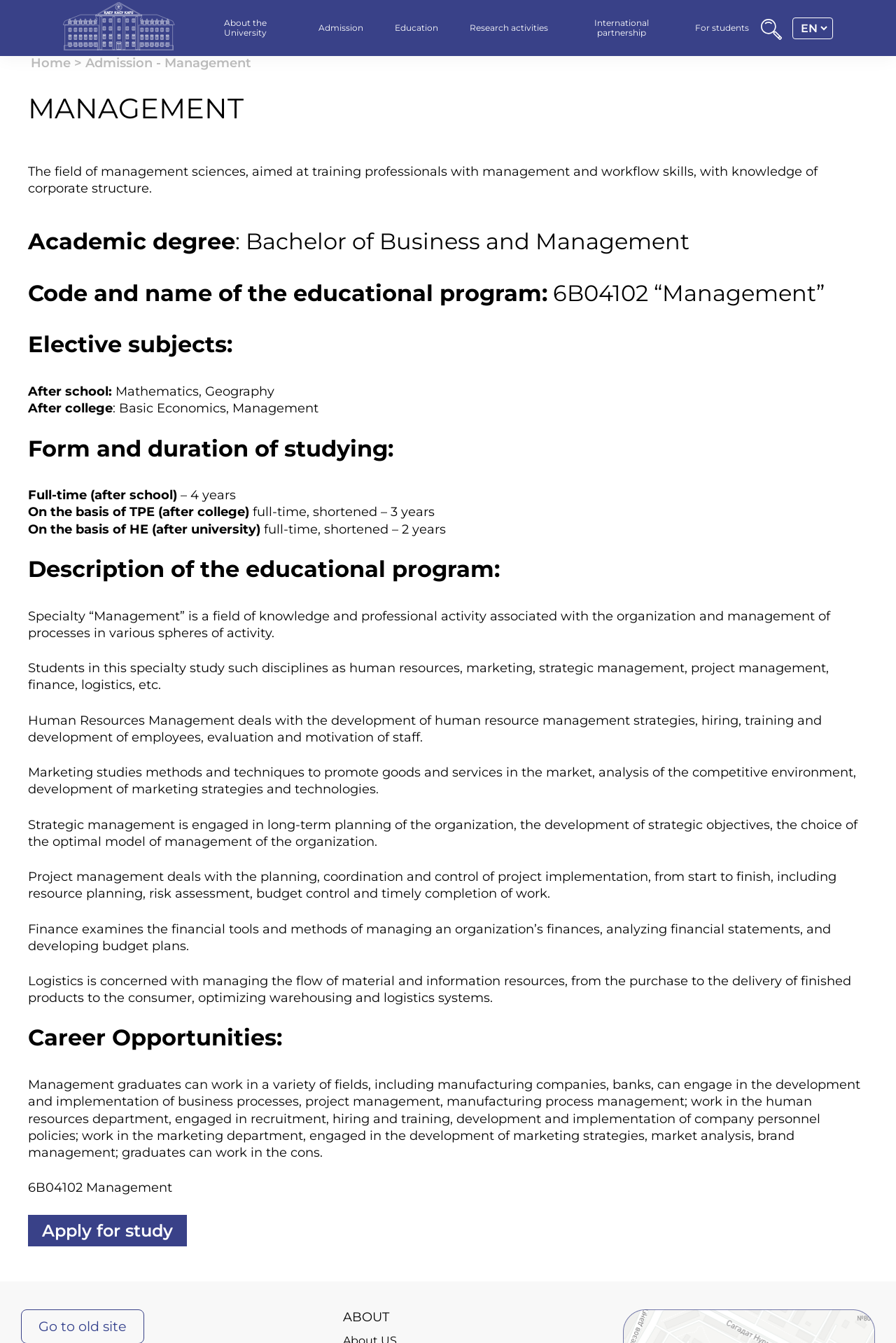Can you show the bounding box coordinates of the region to click on to complete the task described in the instruction: "Learn about Scientific publications"?

[0.512, 0.065, 0.778, 0.088]